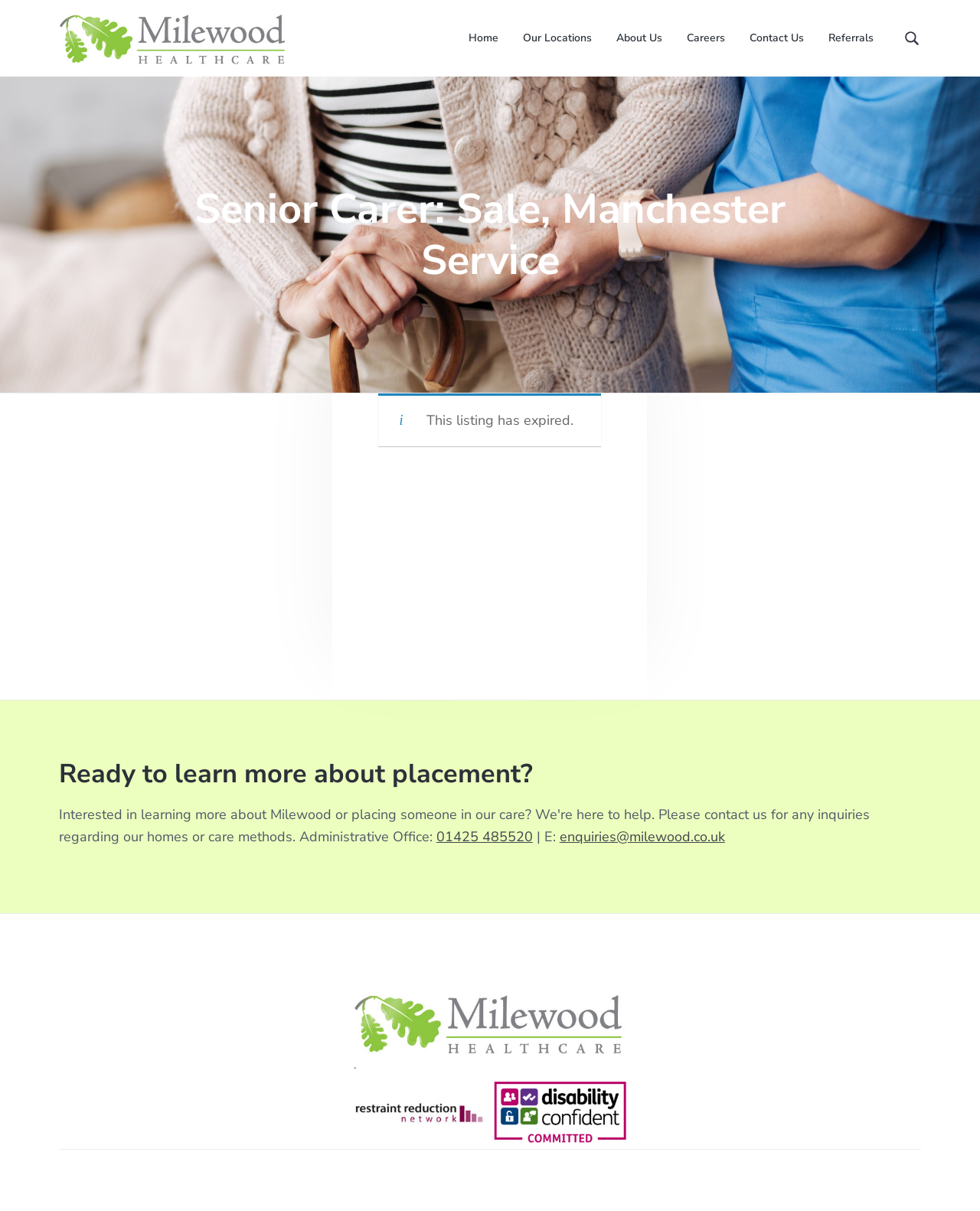Is the job listing still active?
Please respond to the question with a detailed and informative answer.

The job listing is not active because the text 'This listing has expired.' is displayed in the main content section of the webpage.